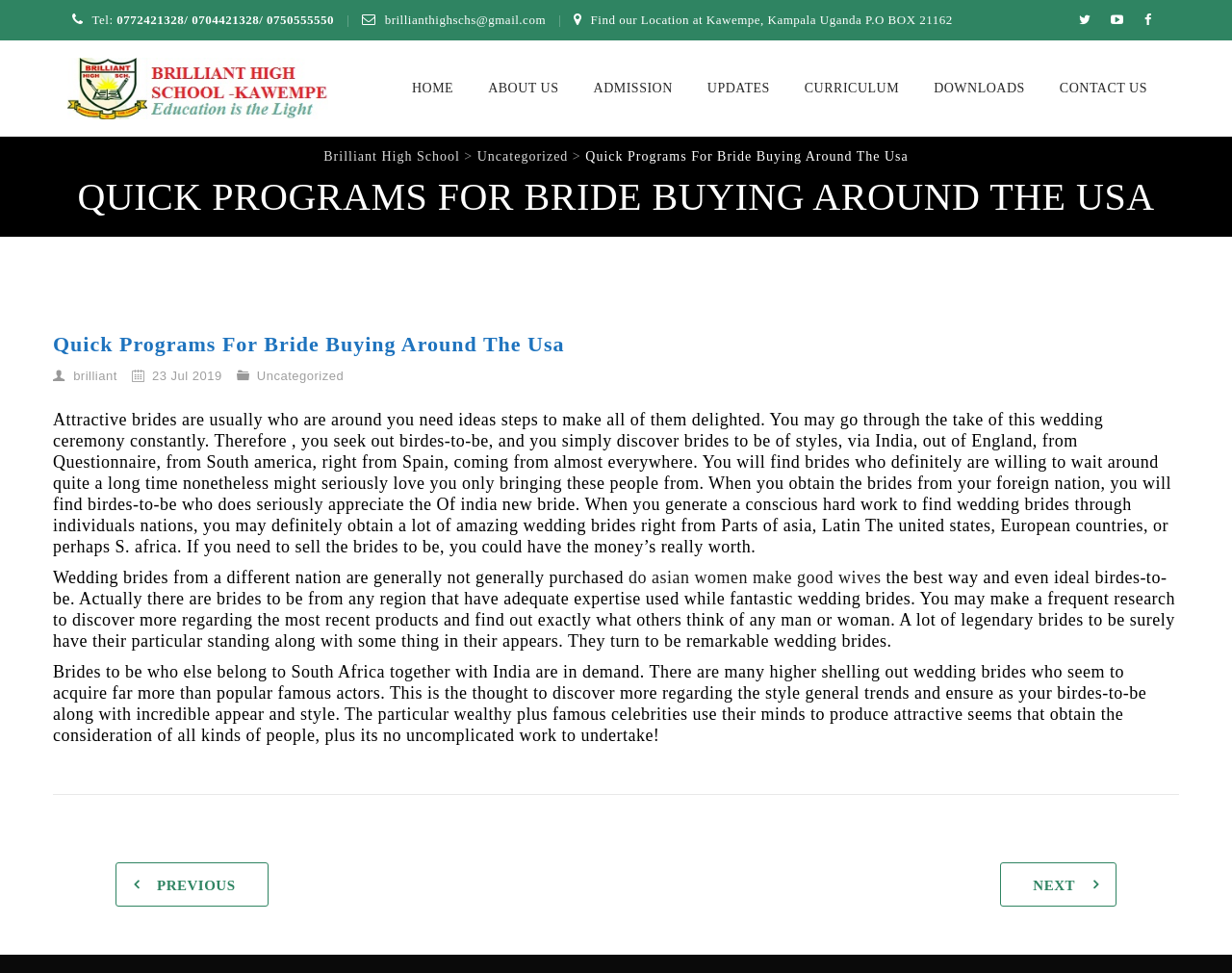What is the phone number?
Answer the question with a detailed explanation, including all necessary information.

I found the phone number by looking at the static text element that says 'Tel:' and the adjacent static text element that contains the phone number.